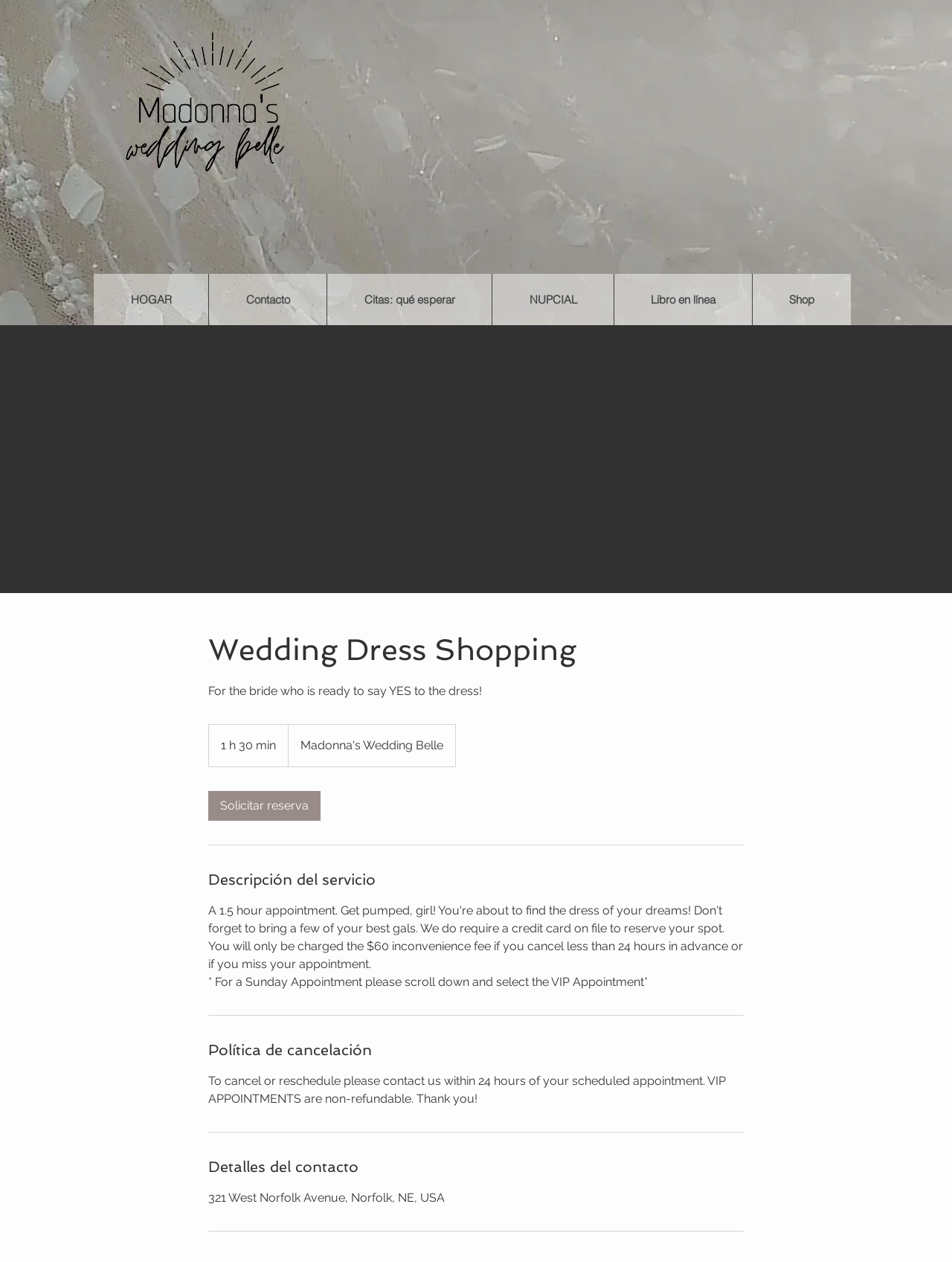Please provide a one-word or short phrase answer to the question:
What is the name of the wedding dress shop?

Madonna's Wedding Belle